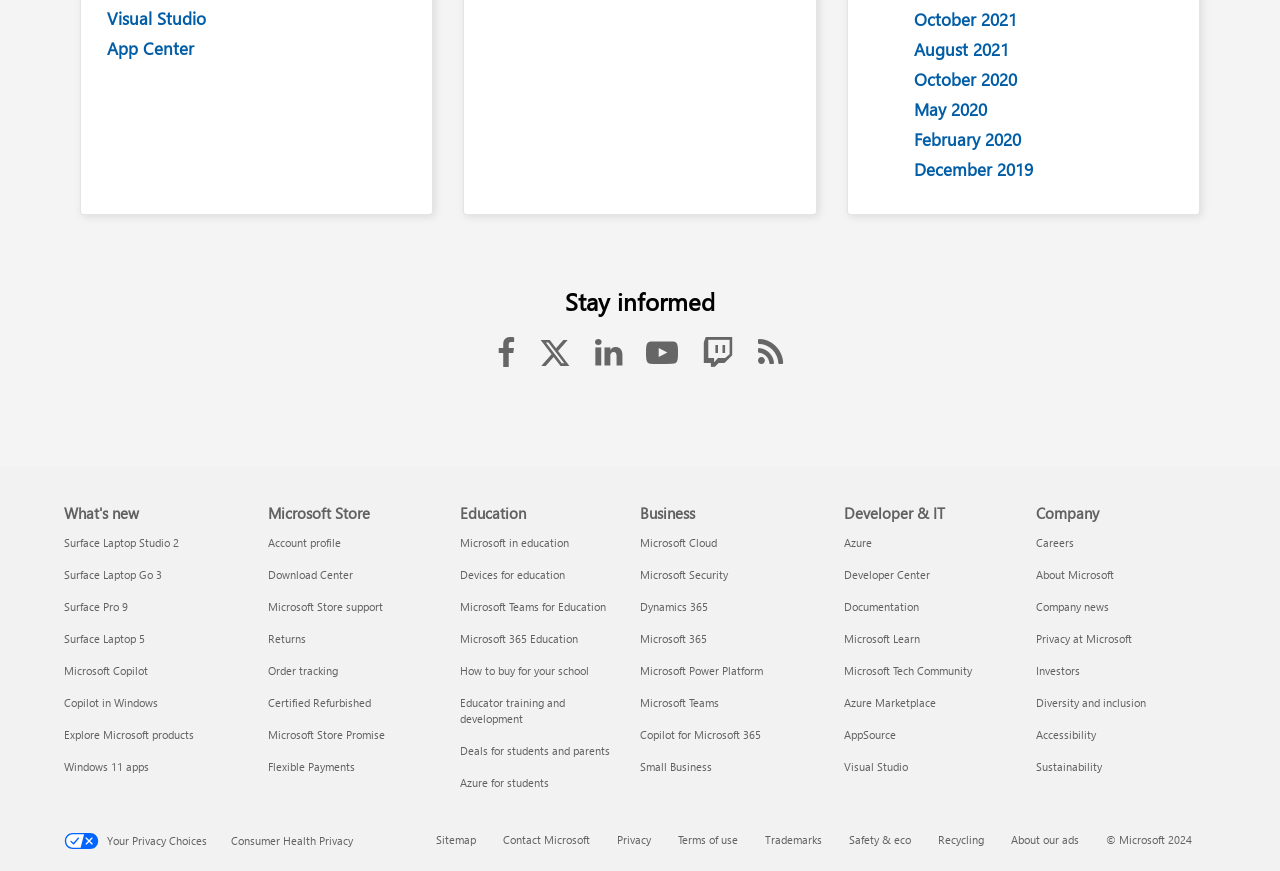Determine the bounding box for the described UI element: "Visual Studio".

[0.659, 0.871, 0.709, 0.888]